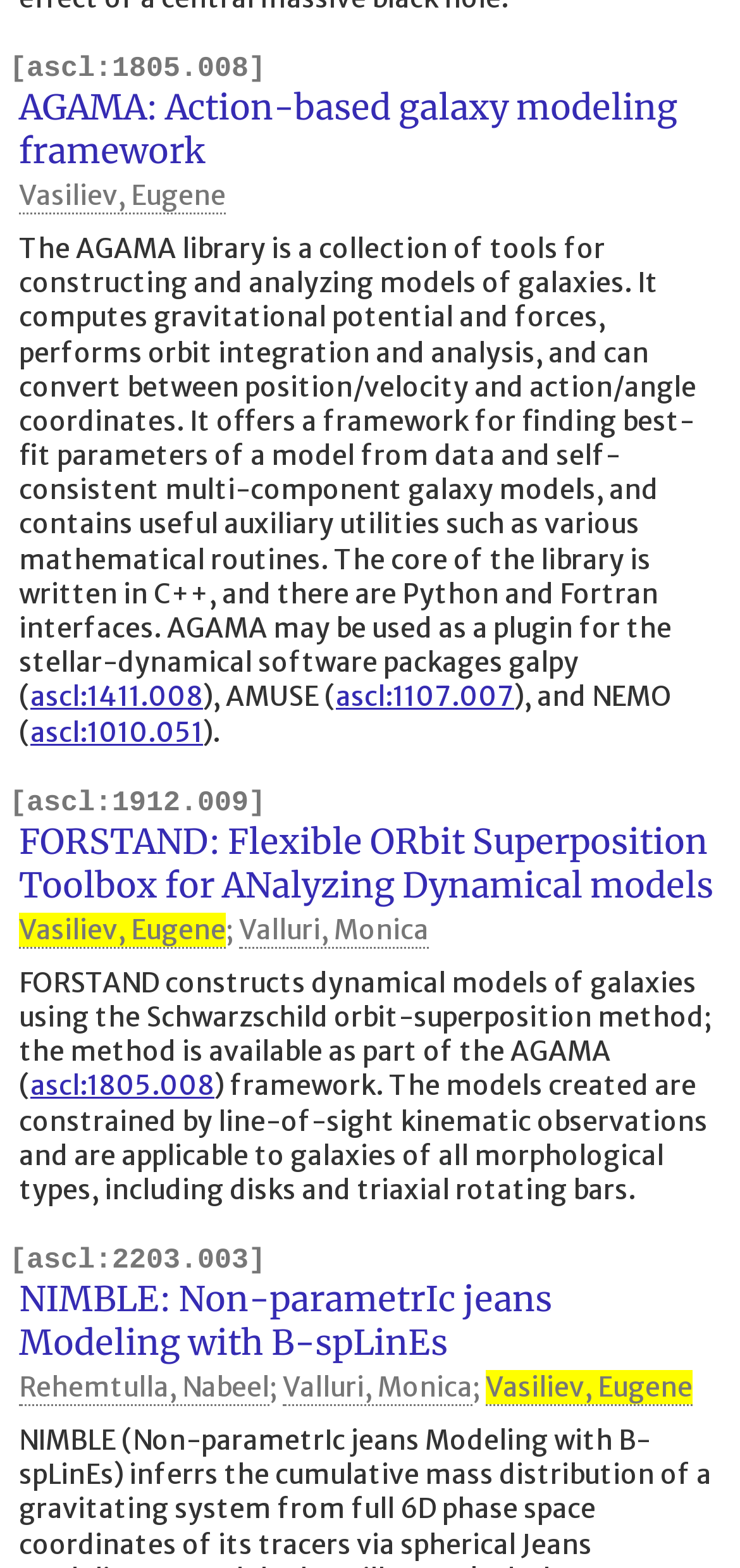Can you show the bounding box coordinates of the region to click on to complete the task described in the instruction: "Visit the AGAMA website"?

[0.026, 0.054, 0.915, 0.11]